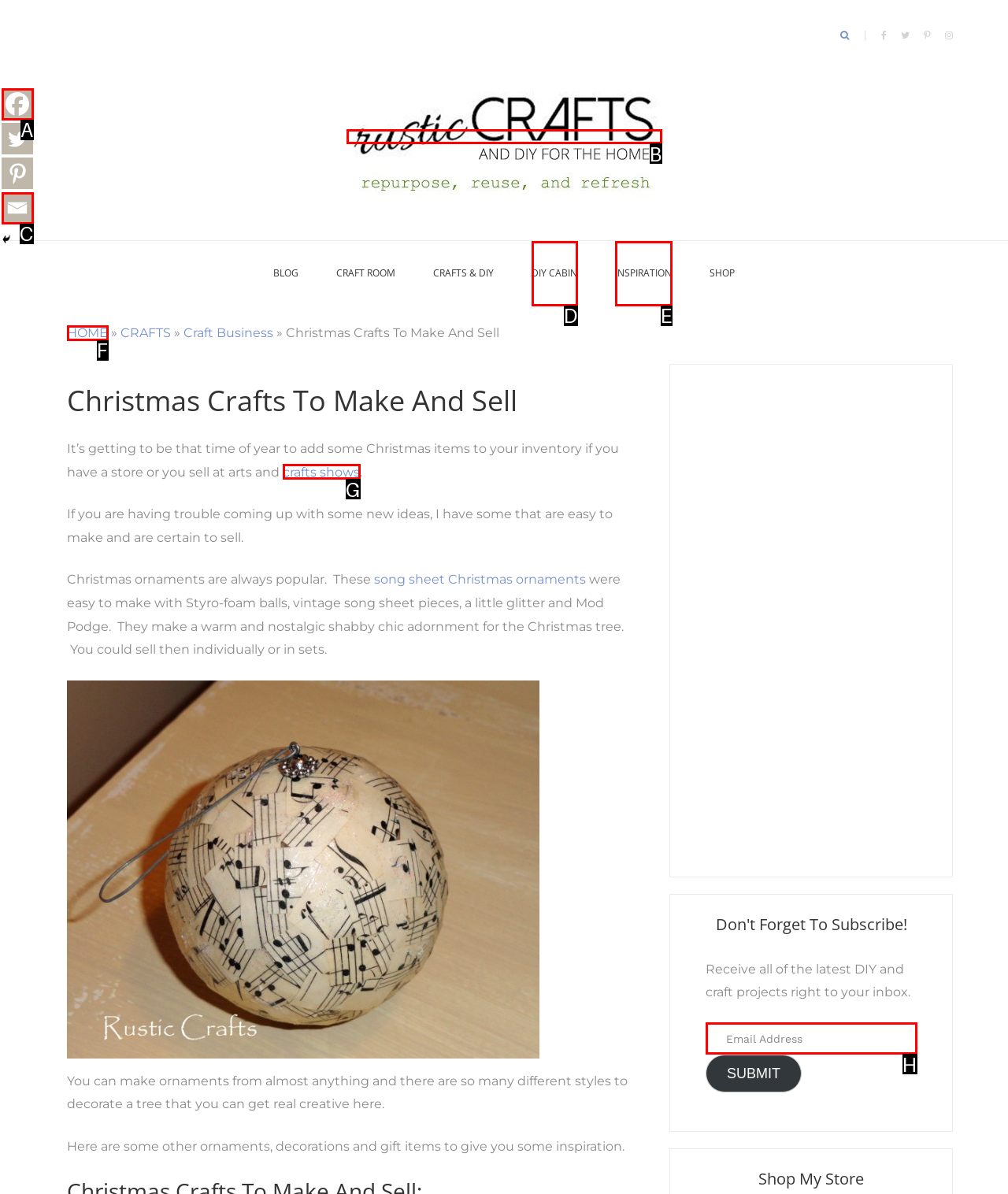Match the description: alt="Rustic Crafts & DIY" to the appropriate HTML element. Respond with the letter of your selected option.

B